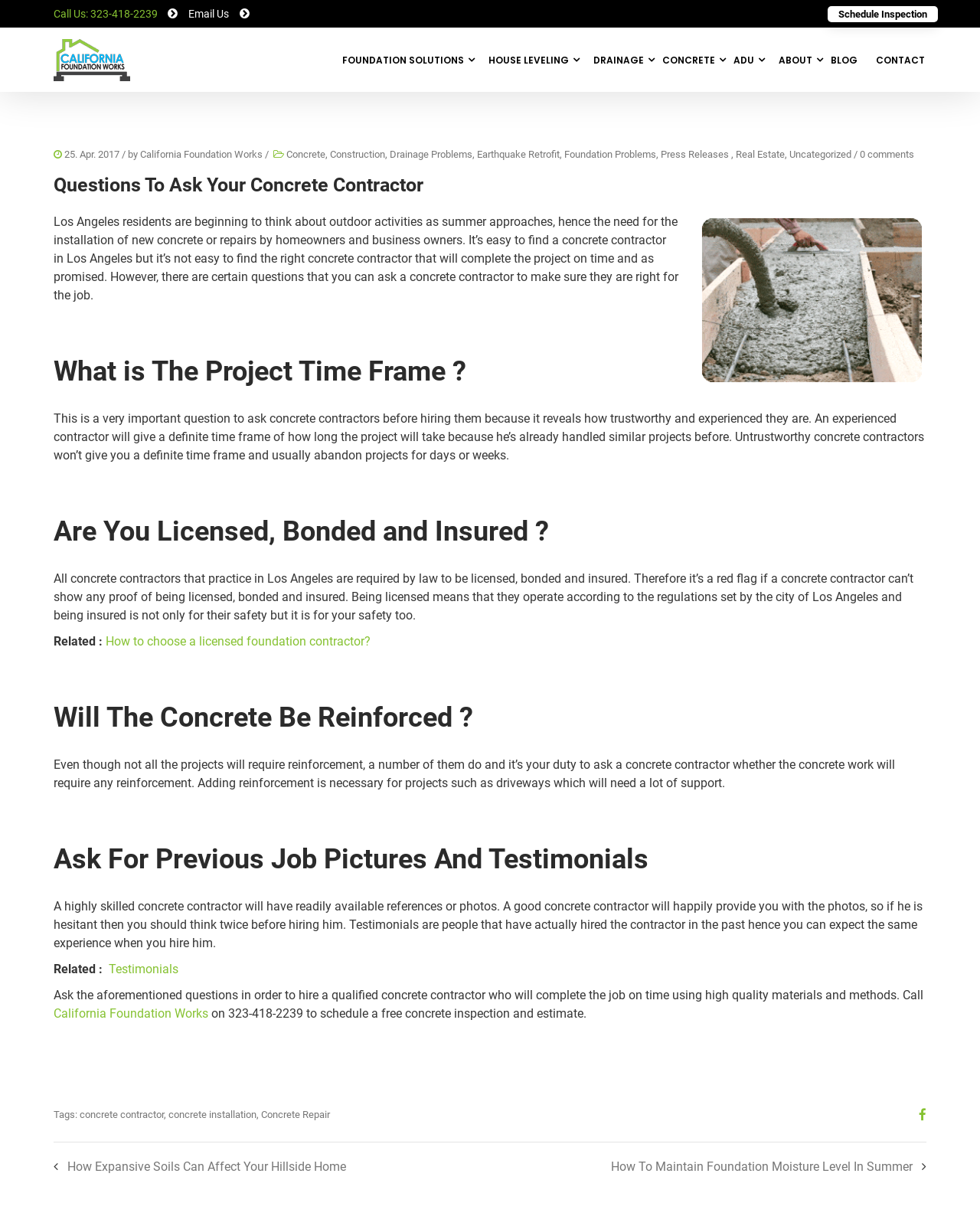Please provide a comprehensive response to the question below by analyzing the image: 
What is the name of the company mentioned in the article?

The company name is mentioned multiple times in the article, including in the header, links, and text. It is also the name of the website.